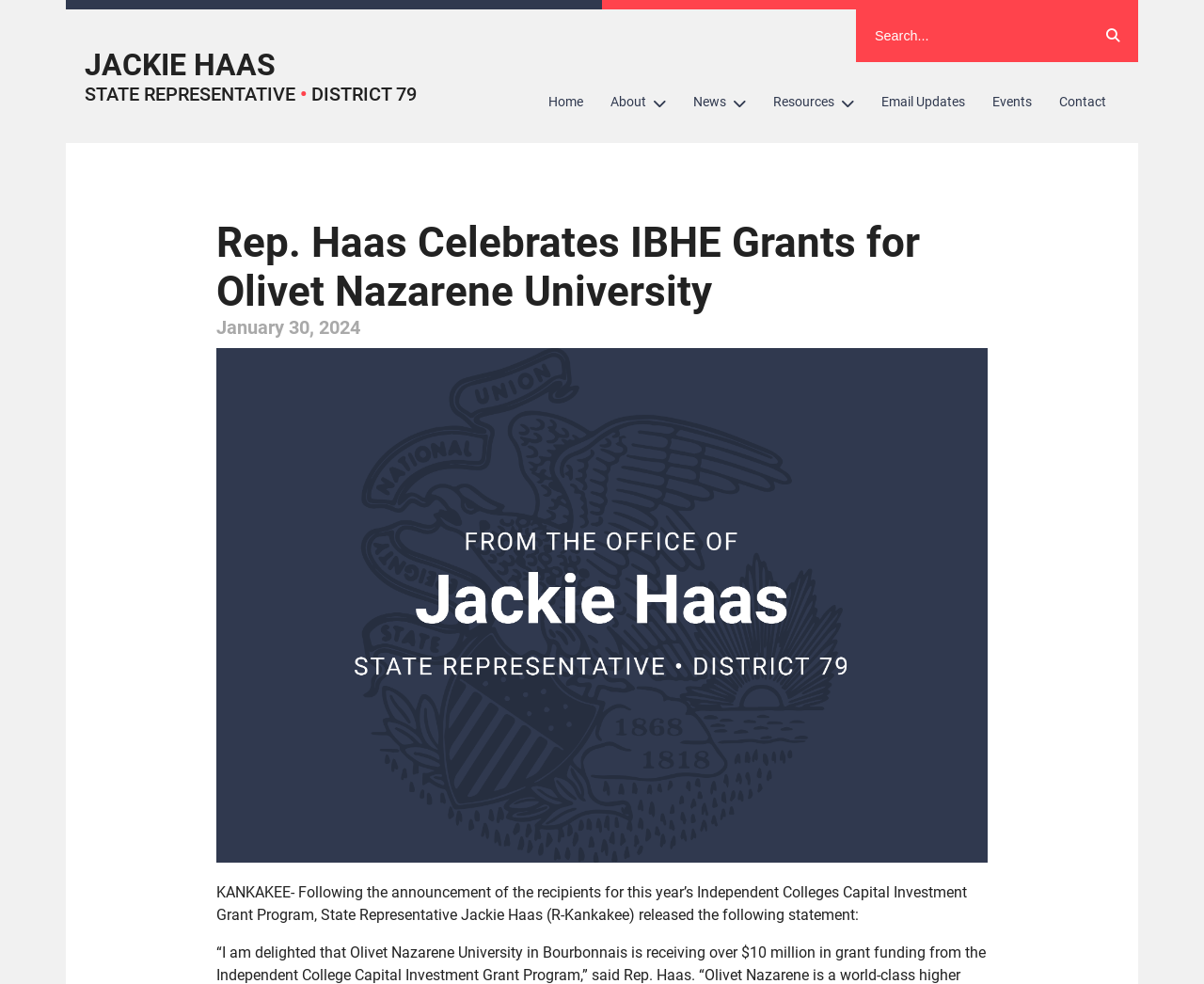What is the date mentioned in the article?
Look at the image and answer with only one word or phrase.

January 30, 2024